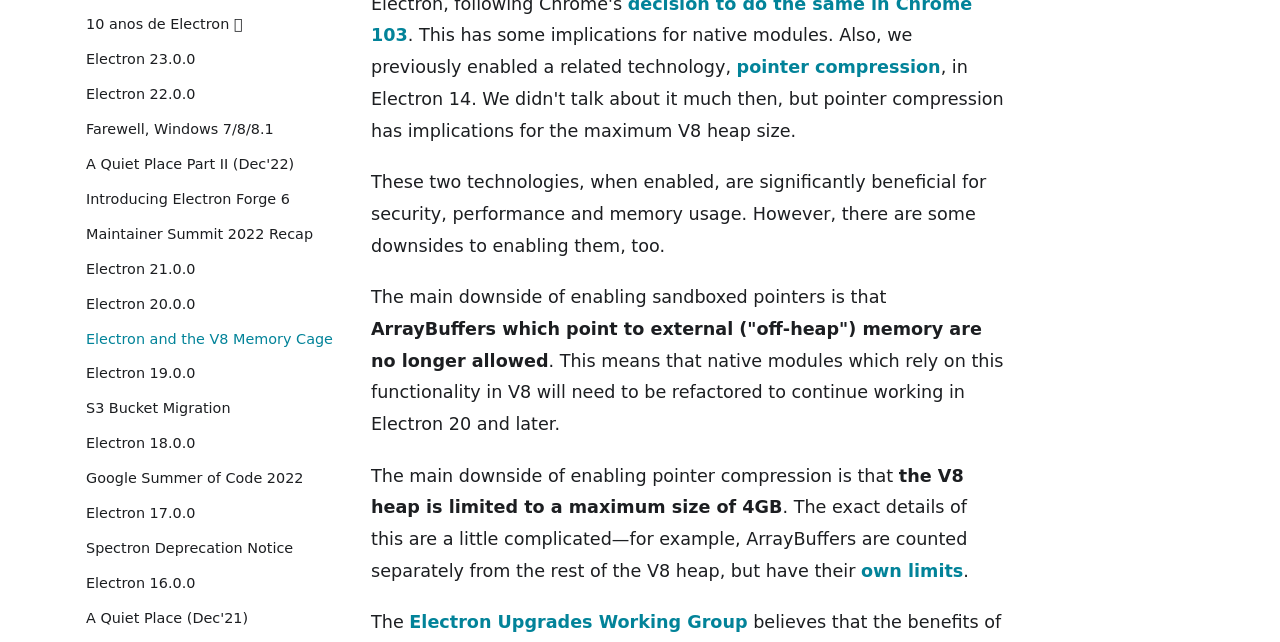Please find the bounding box coordinates in the format (top-left x, top-left y, bottom-right x, bottom-right y) for the given element description. Ensure the coordinates are floating point numbers between 0 and 1. Description: Google Summer of Code 2022

[0.067, 0.728, 0.265, 0.765]